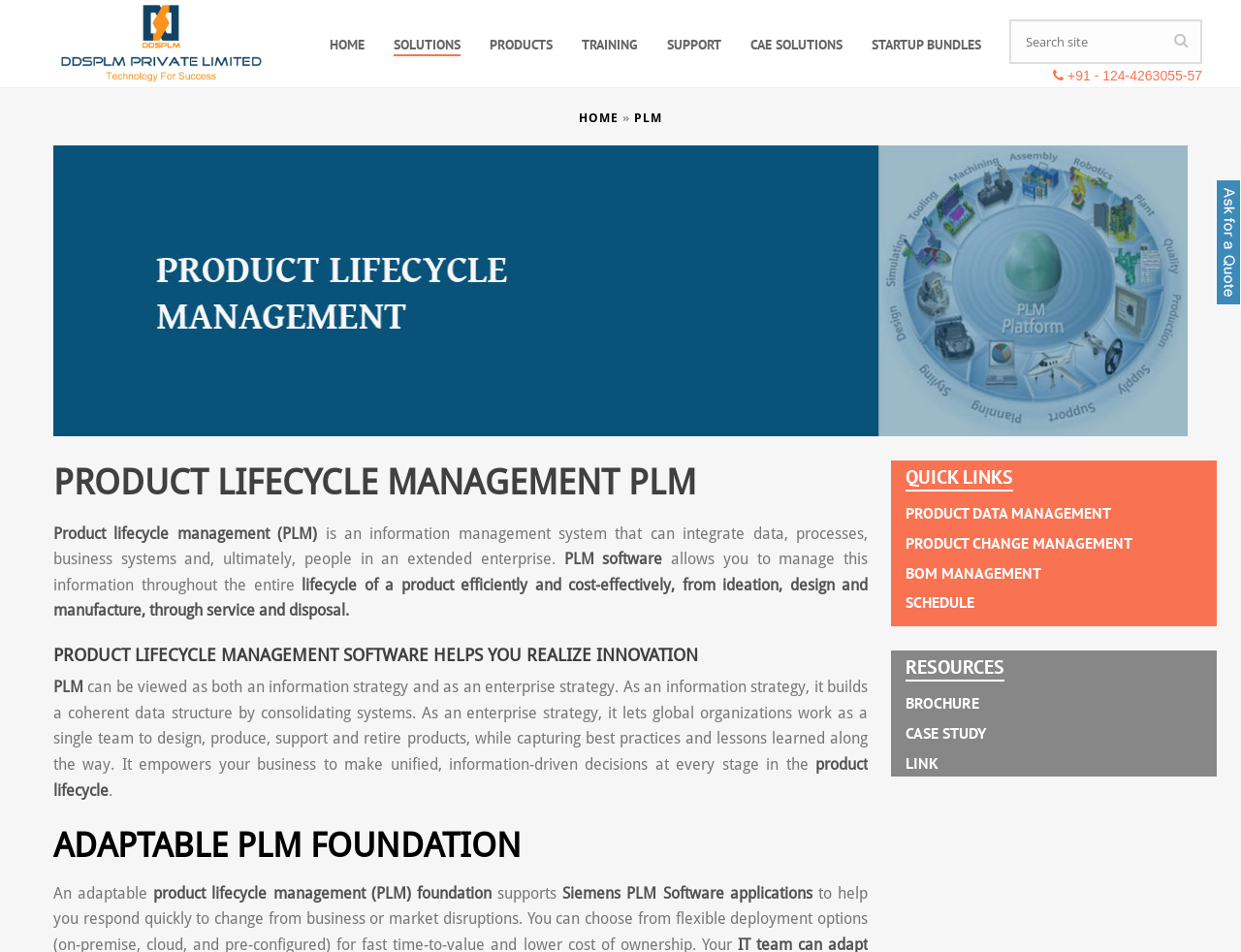Determine the bounding box coordinates of the clickable area required to perform the following instruction: "Read about PRODUCT LIFECYCLE MANAGEMENT SOFTWARE HELPS YOU REALIZE INNOVATION". The coordinates should be represented as four float numbers between 0 and 1: [left, top, right, bottom].

[0.043, 0.676, 0.699, 0.7]